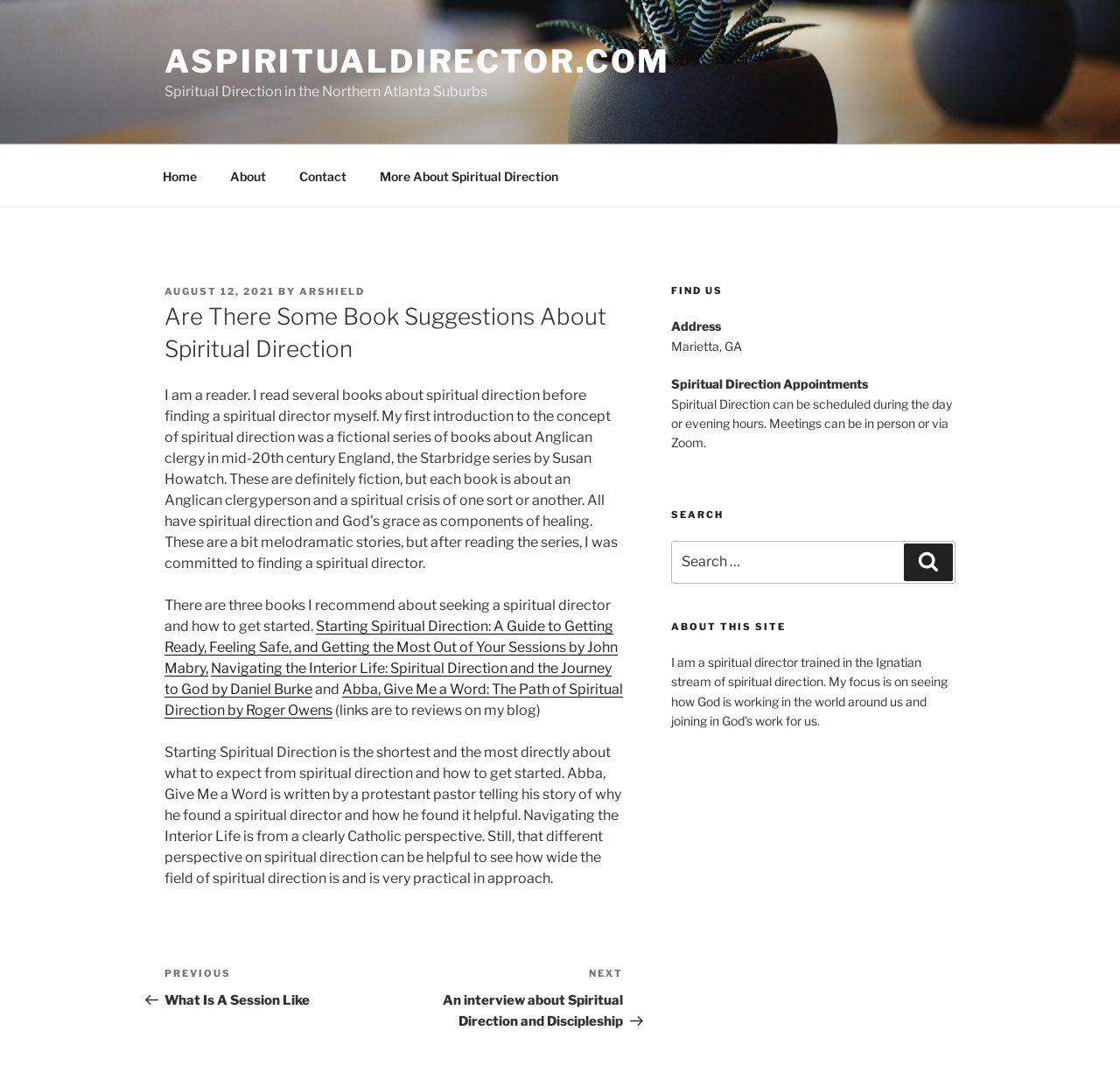Provide a brief response to the question below using a single word or phrase: 
What is the focus of the spiritual director?

seeing how God is working in the world